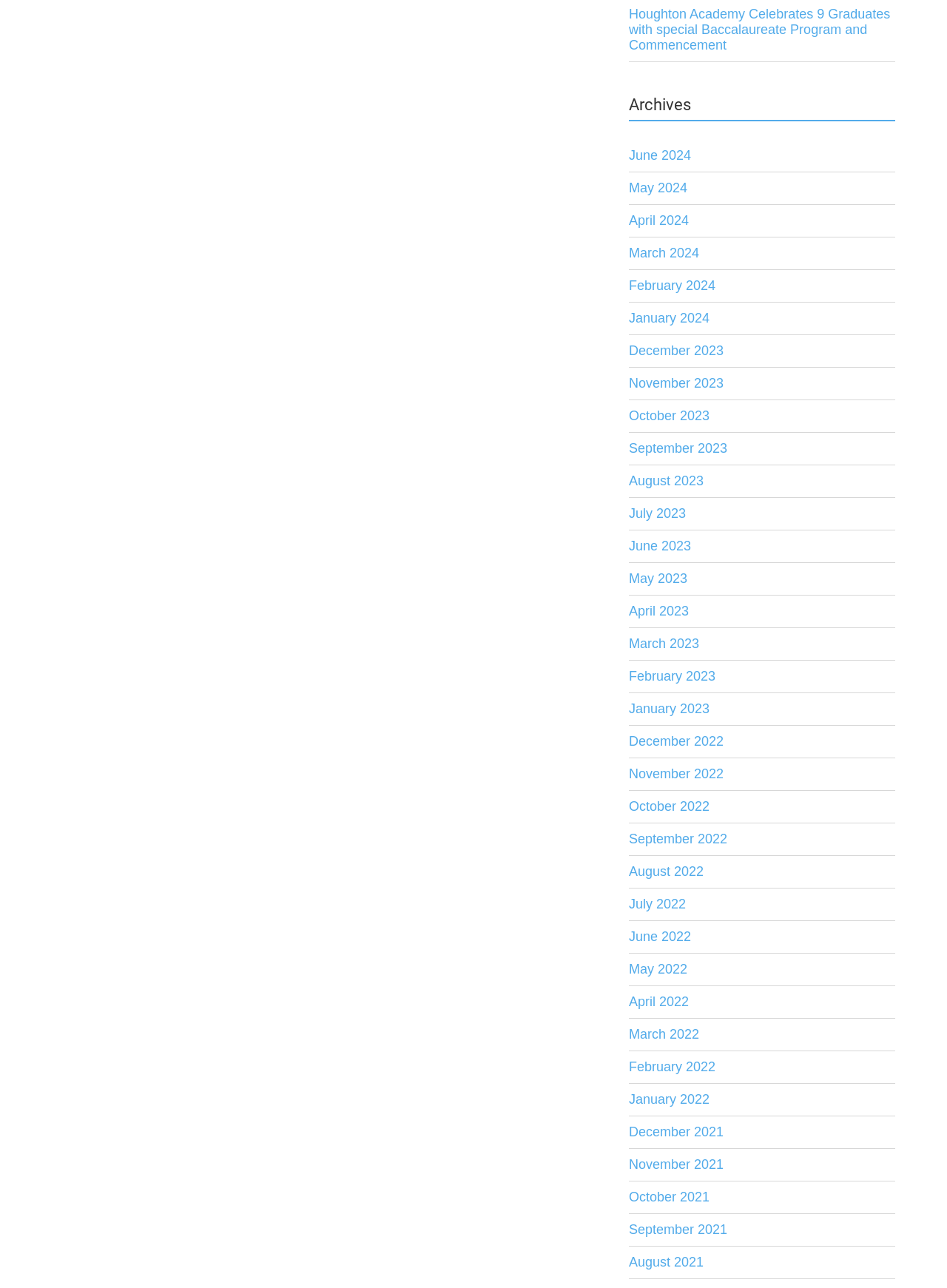Determine the bounding box for the UI element described here: "August 2021".

[0.664, 0.968, 0.945, 0.993]